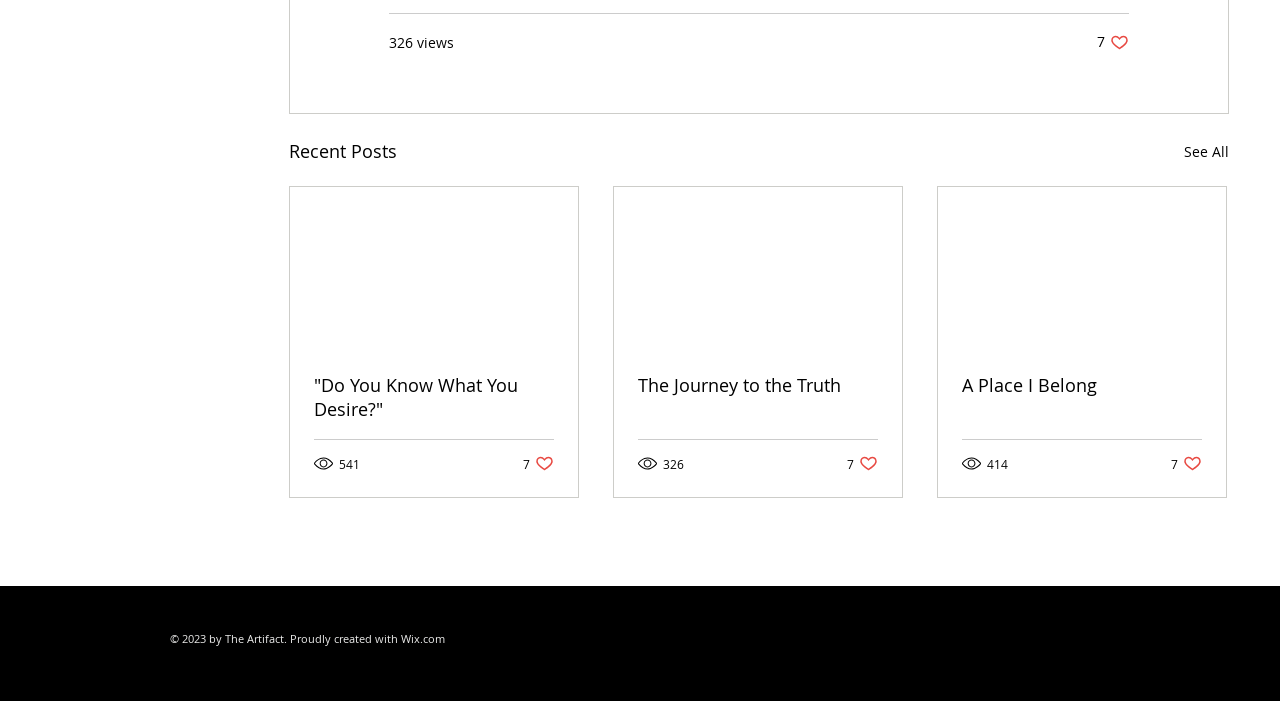Specify the bounding box coordinates of the region I need to click to perform the following instruction: "See all recent posts". The coordinates must be four float numbers in the range of 0 to 1, i.e., [left, top, right, bottom].

[0.925, 0.195, 0.96, 0.237]